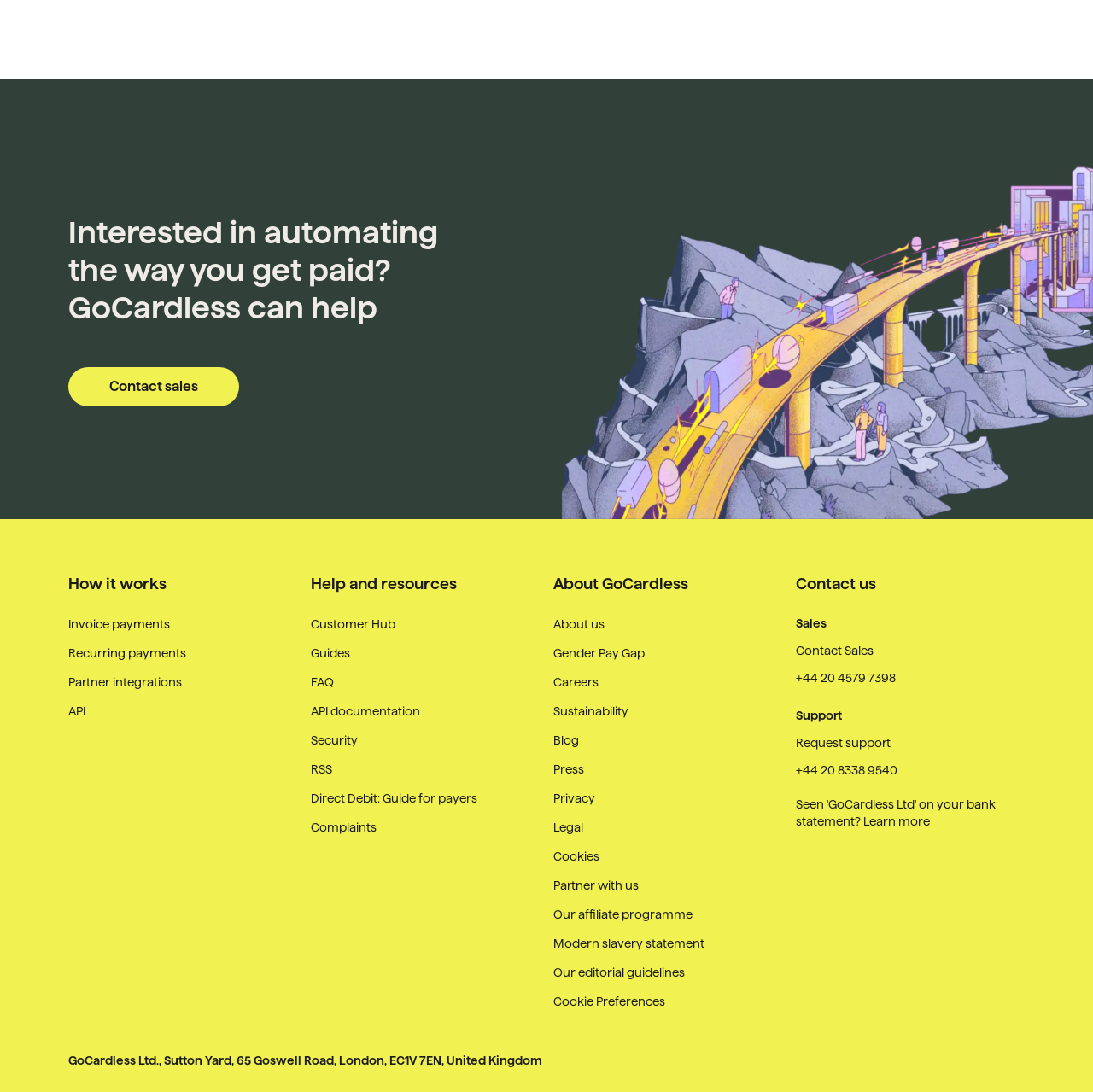Predict the bounding box of the UI element based on this description: "Direct Debit: Guide for payers".

[0.284, 0.723, 0.437, 0.739]